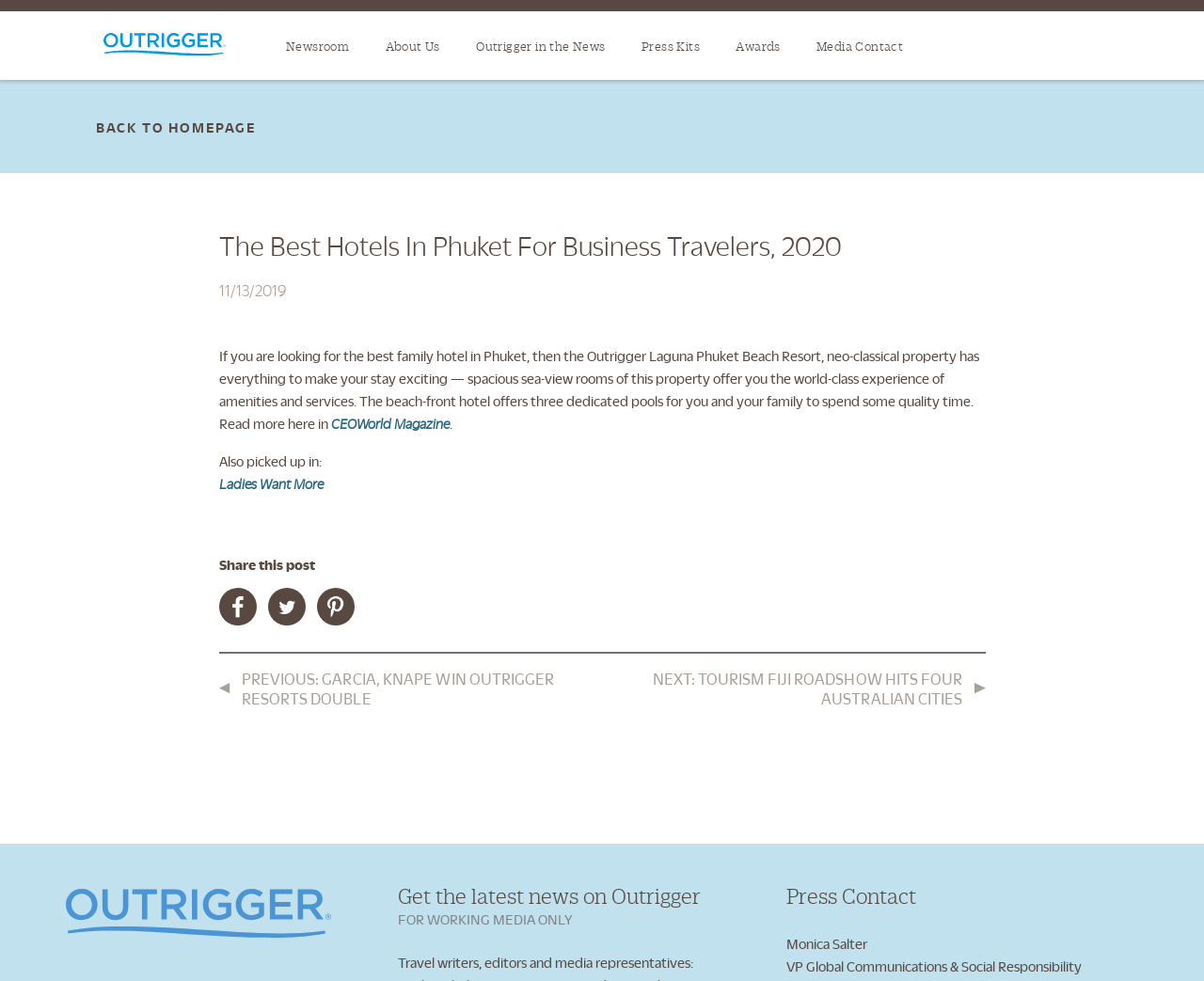What is the text of the first link on the webpage?
Based on the image content, provide your answer in one word or a short phrase.

Newsroom